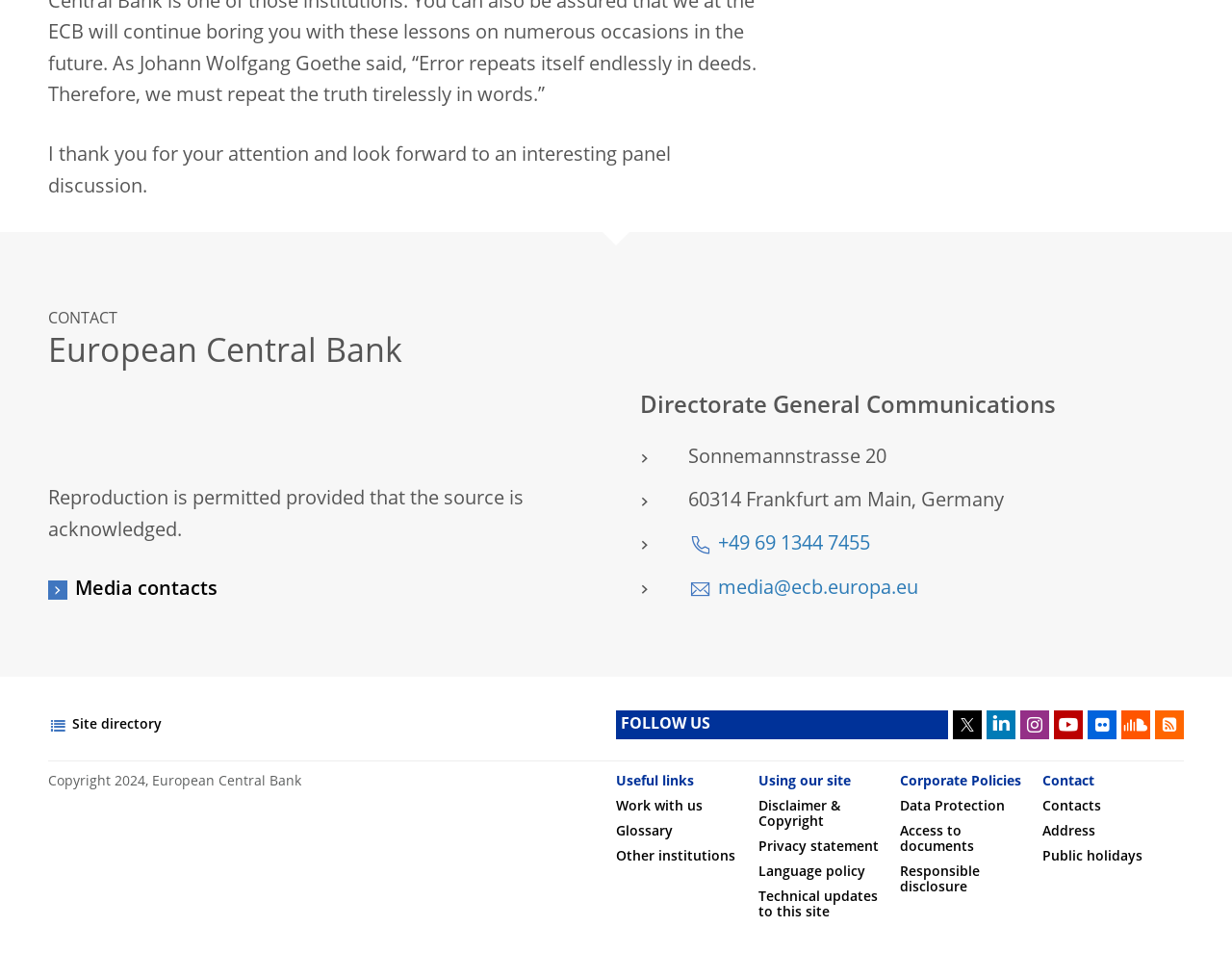Provide a short, one-word or phrase answer to the question below:
What is the copyright year of the European Central Bank website?

2024